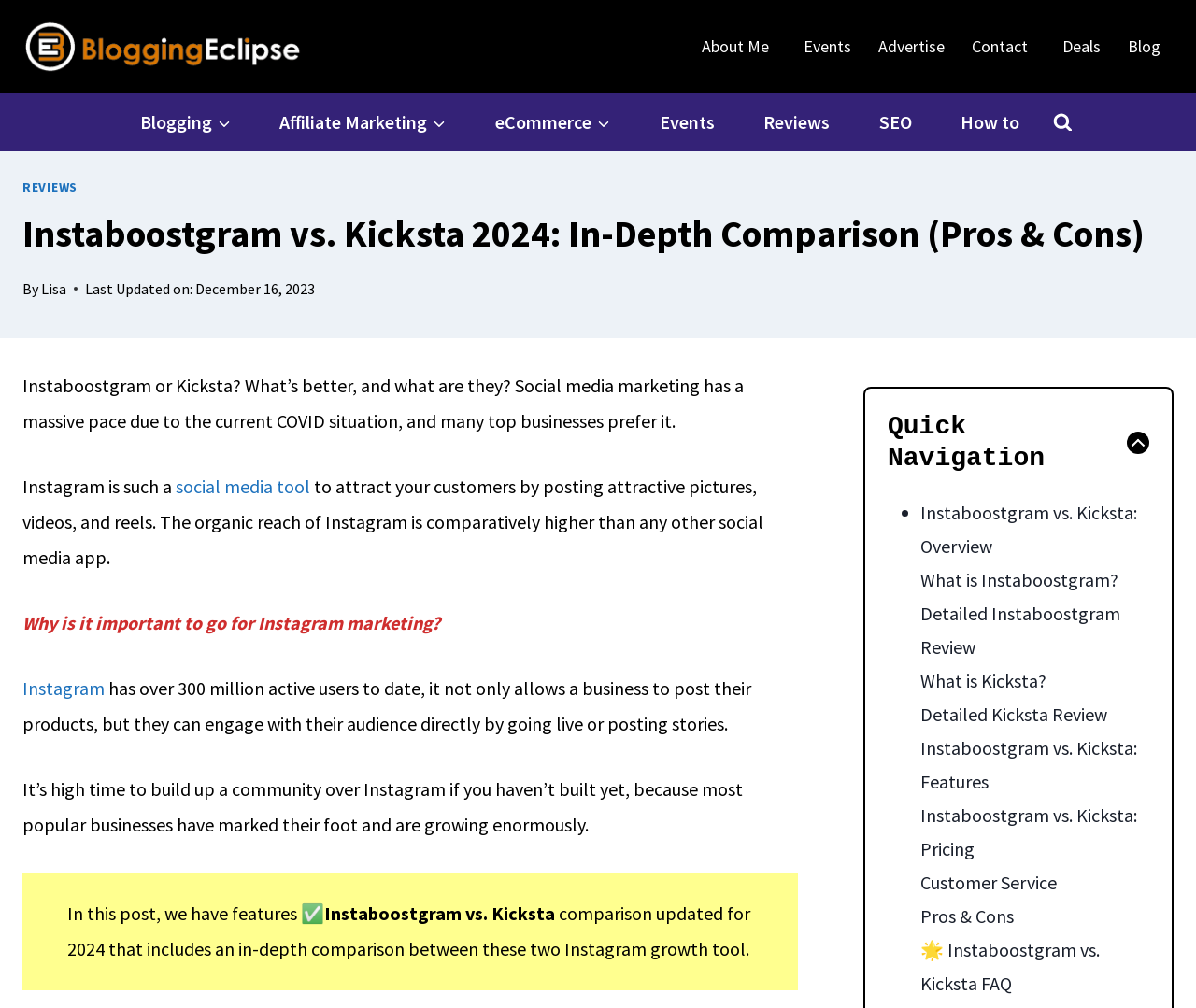Give a full account of the webpage's elements and their arrangement.

This webpage is a comparison review of two Instagram growth services, Instaboostgram and Kicksta, updated for 2024. At the top left corner, there is a logo of BloggingEclipse, which is a clickable link. Below the logo, there is a secondary navigation menu with links to "About Me", "Events", "Advertise", "Contact", "Deals", and "Blog". 

On the top right side, there is a primary navigation menu with links to "Blogging", "Affiliate Marketing", "eCommerce", "Events", "Reviews", "SEO", and "How to". Next to the primary navigation menu, there is a search button.

The main content of the webpage starts with a heading "Instaboostgram vs. Kicksta 2024: In-Depth Comparison (Pros & Cons)" followed by the author's name "Lisa" and the last updated date "December 16, 2023". 

The article begins by explaining the importance of social media marketing, especially Instagram, and why businesses should focus on building a community on the platform. It then introduces the purpose of the post, which is to compare Instaboostgram and Kicksta, two Instagram growth tools.

Below the introduction, there is a table of contents with links to different sections of the article, including "Overview", "What is Instaboostgram?", "Detailed Instaboostgram Review", "What is Kicksta?", "Detailed Kicksta Review", "Features", "Pricing", "Customer Service", "Pros & Cons", and "FAQ". The table of contents can be collapsed or expanded by clicking a button.

The rest of the article is divided into sections, each discussing a specific aspect of Instaboostgram and Kicksta, with links to other relevant articles and resources.